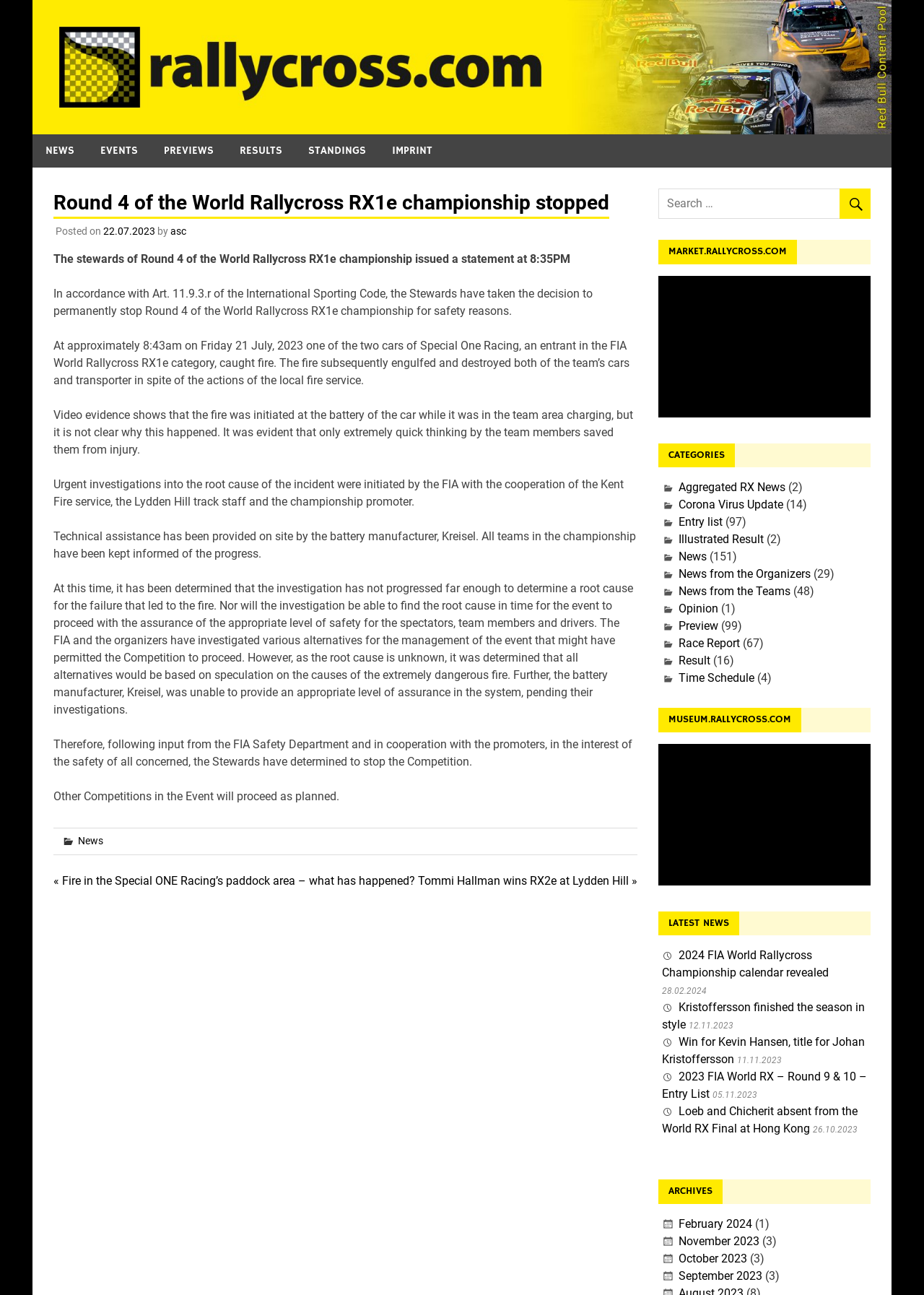Please provide a brief answer to the question using only one word or phrase: 
How many cars of Special One Racing caught fire?

one